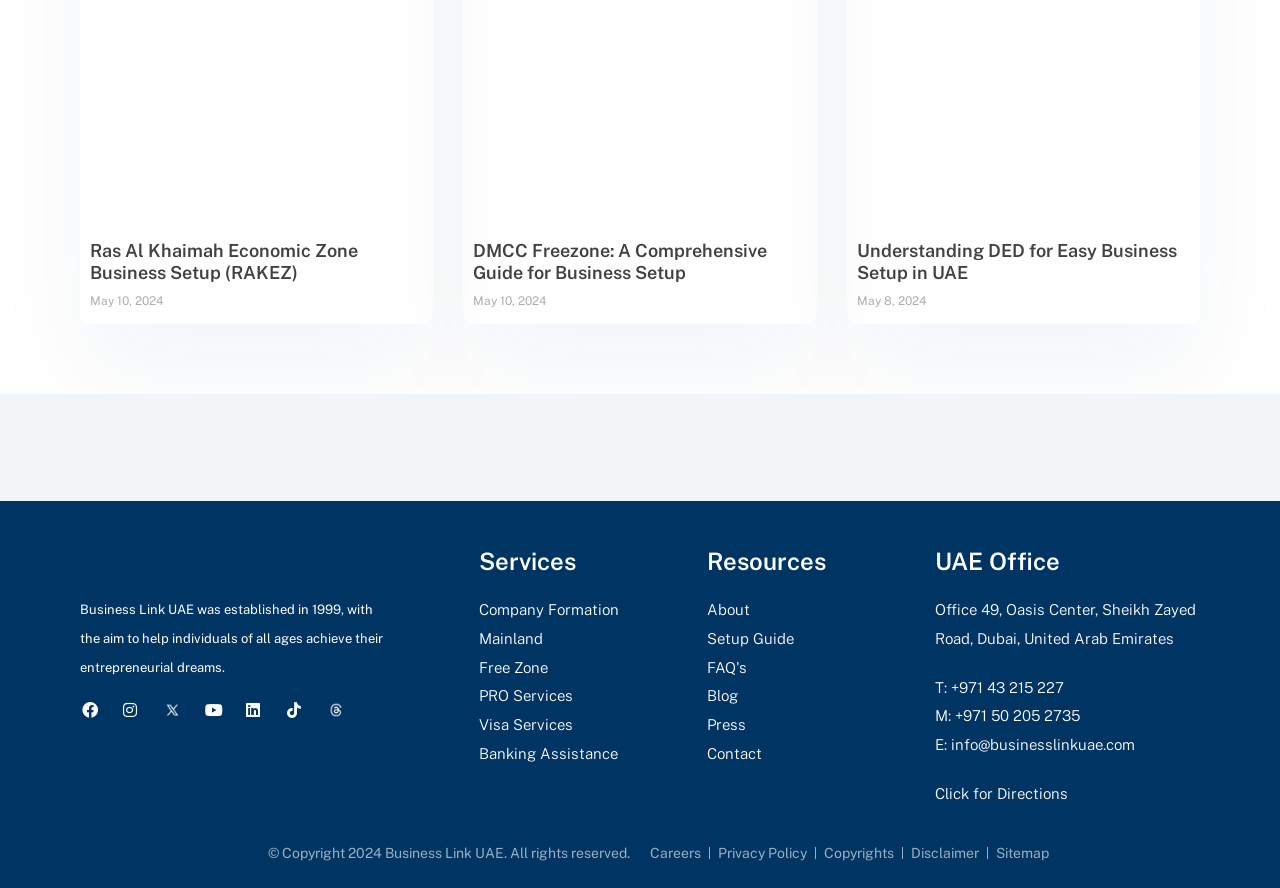Pinpoint the bounding box coordinates of the element you need to click to execute the following instruction: "View the 'Services' section". The bounding box should be represented by four float numbers between 0 and 1, in the format [left, top, right, bottom].

[0.374, 0.616, 0.537, 0.649]